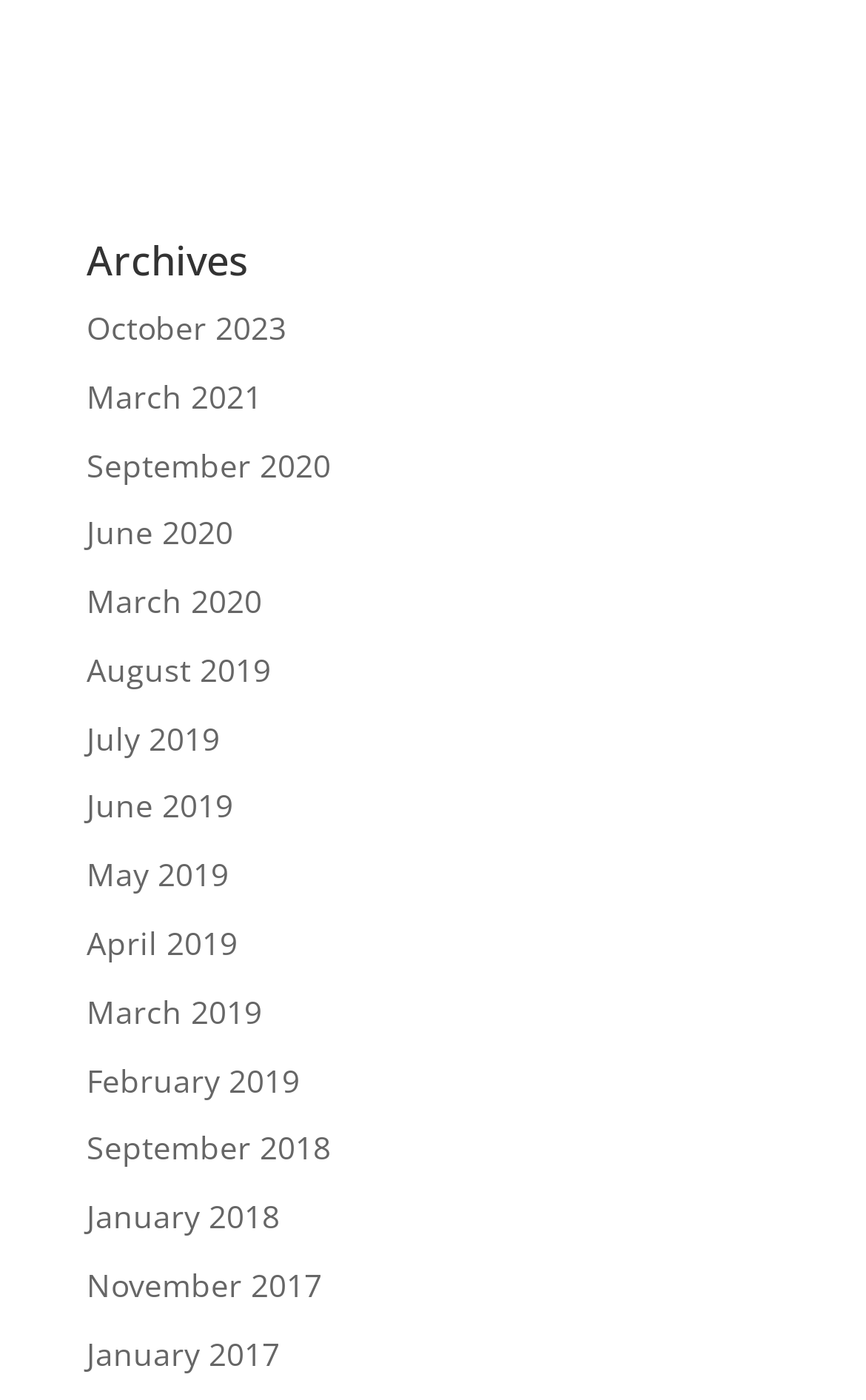Can you find the bounding box coordinates of the area I should click to execute the following instruction: "go to about page"?

None